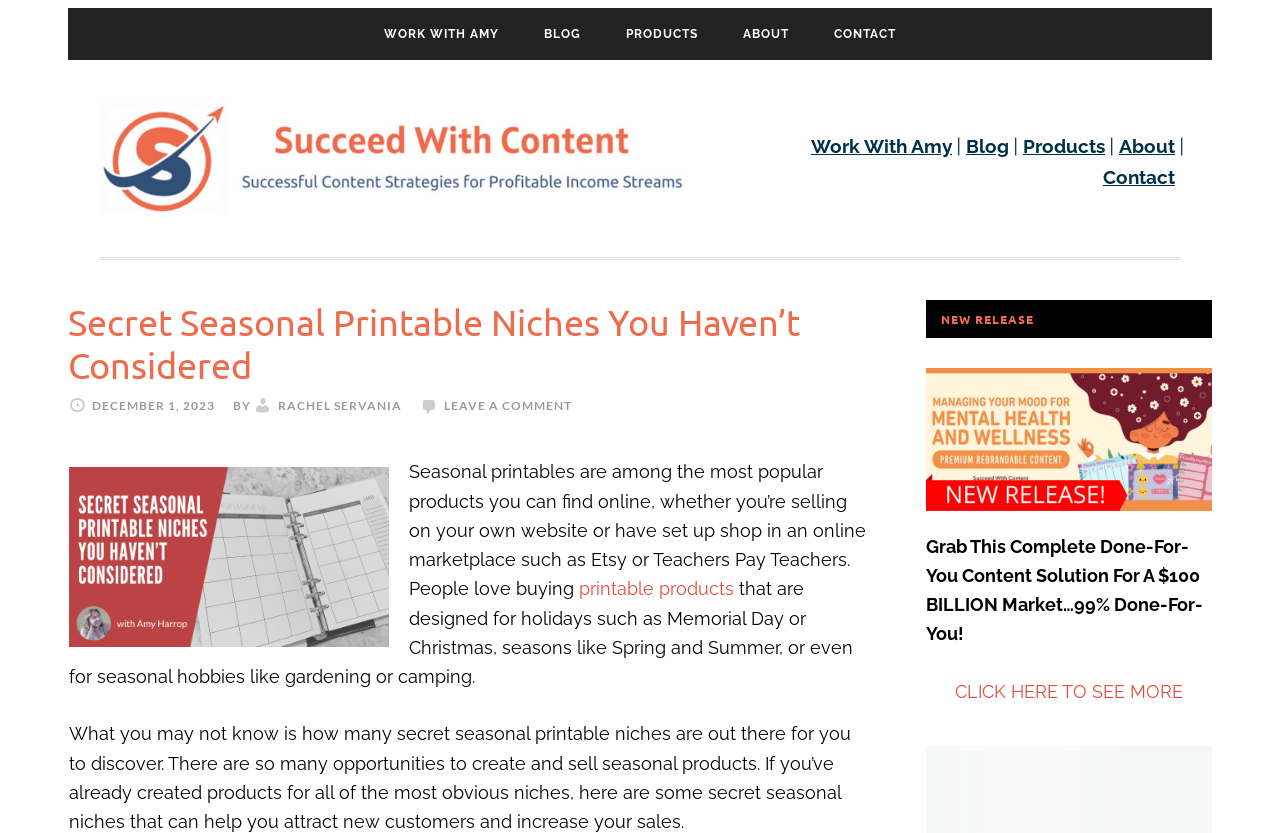Pinpoint the bounding box coordinates of the clickable area needed to execute the instruction: "Explore PRODUCTS". The coordinates should be specified as four float numbers between 0 and 1, i.e., [left, top, right, bottom].

[0.473, 0.01, 0.561, 0.072]